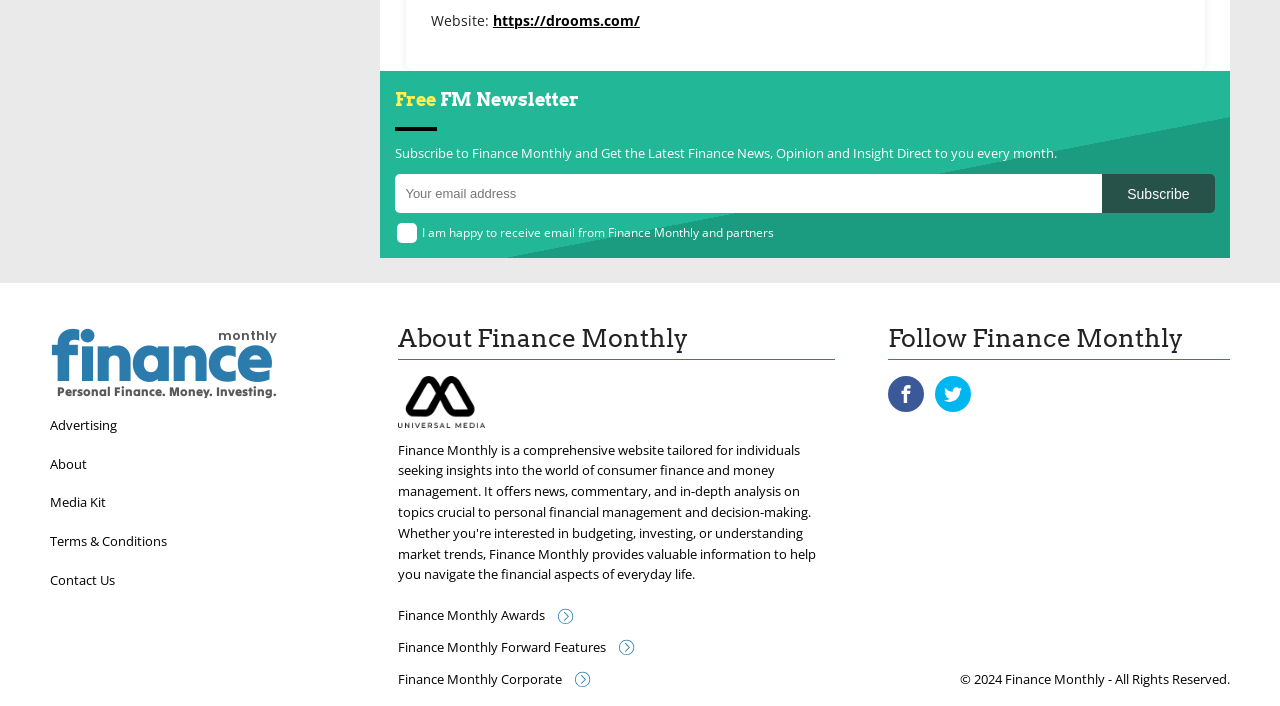What is the name of the website?
Refer to the screenshot and respond with a concise word or phrase.

Finance Monthly